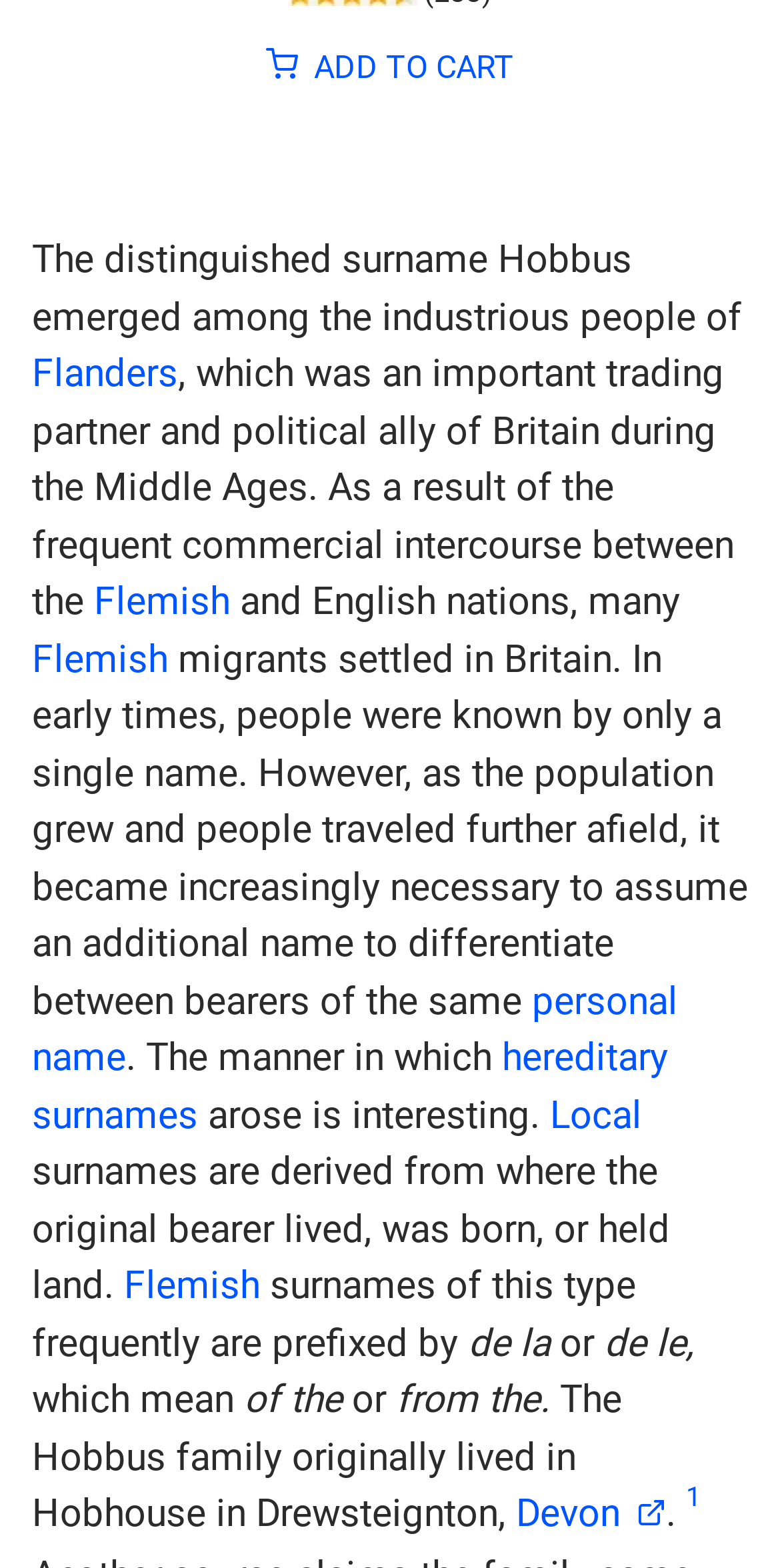Highlight the bounding box coordinates of the region I should click on to meet the following instruction: "Click the 'ADD TO CART' button".

[0.341, 0.03, 0.659, 0.055]